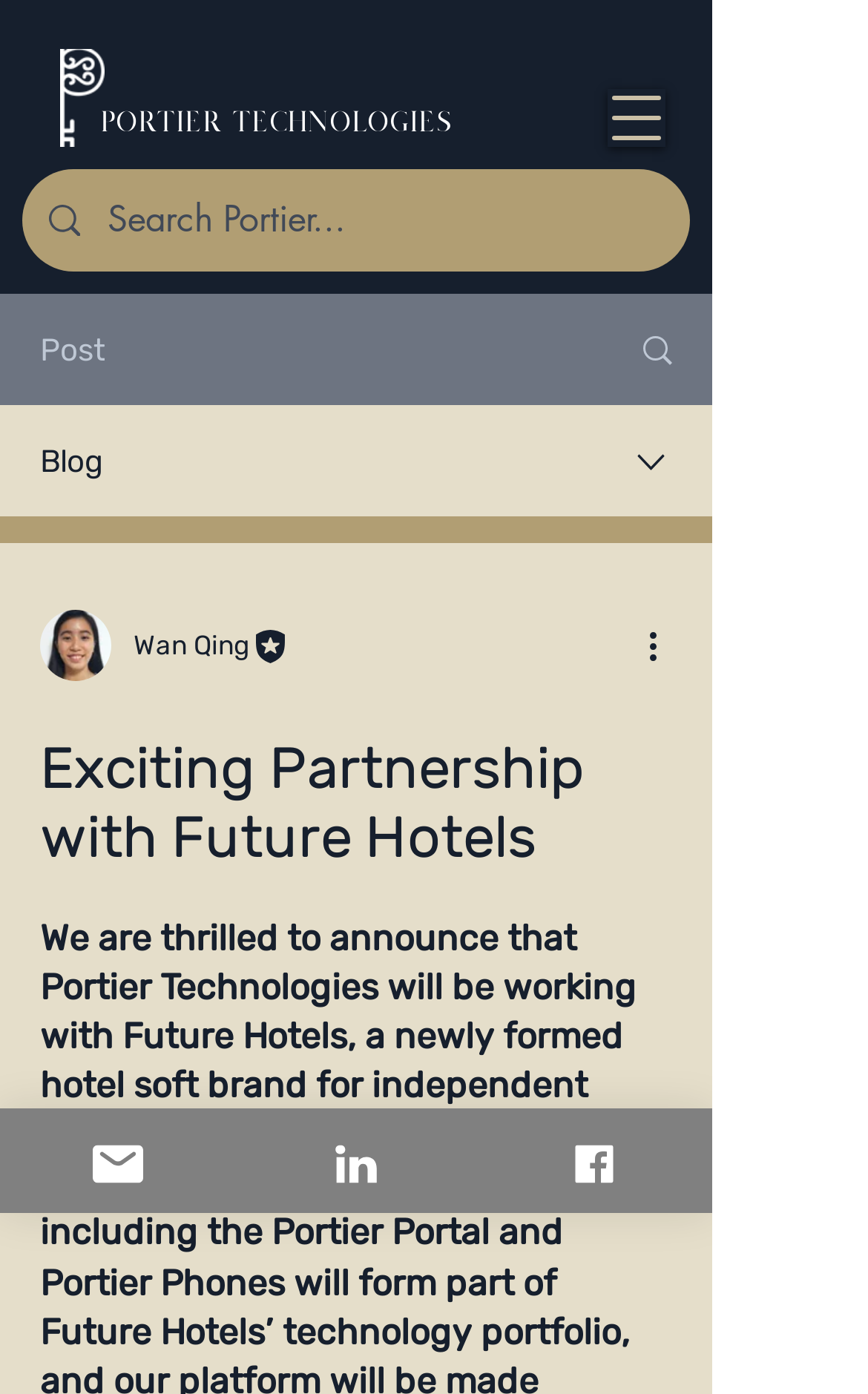Provide a short answer using a single word or phrase for the following question: 
What is the search box placeholder text?

Search Portier...